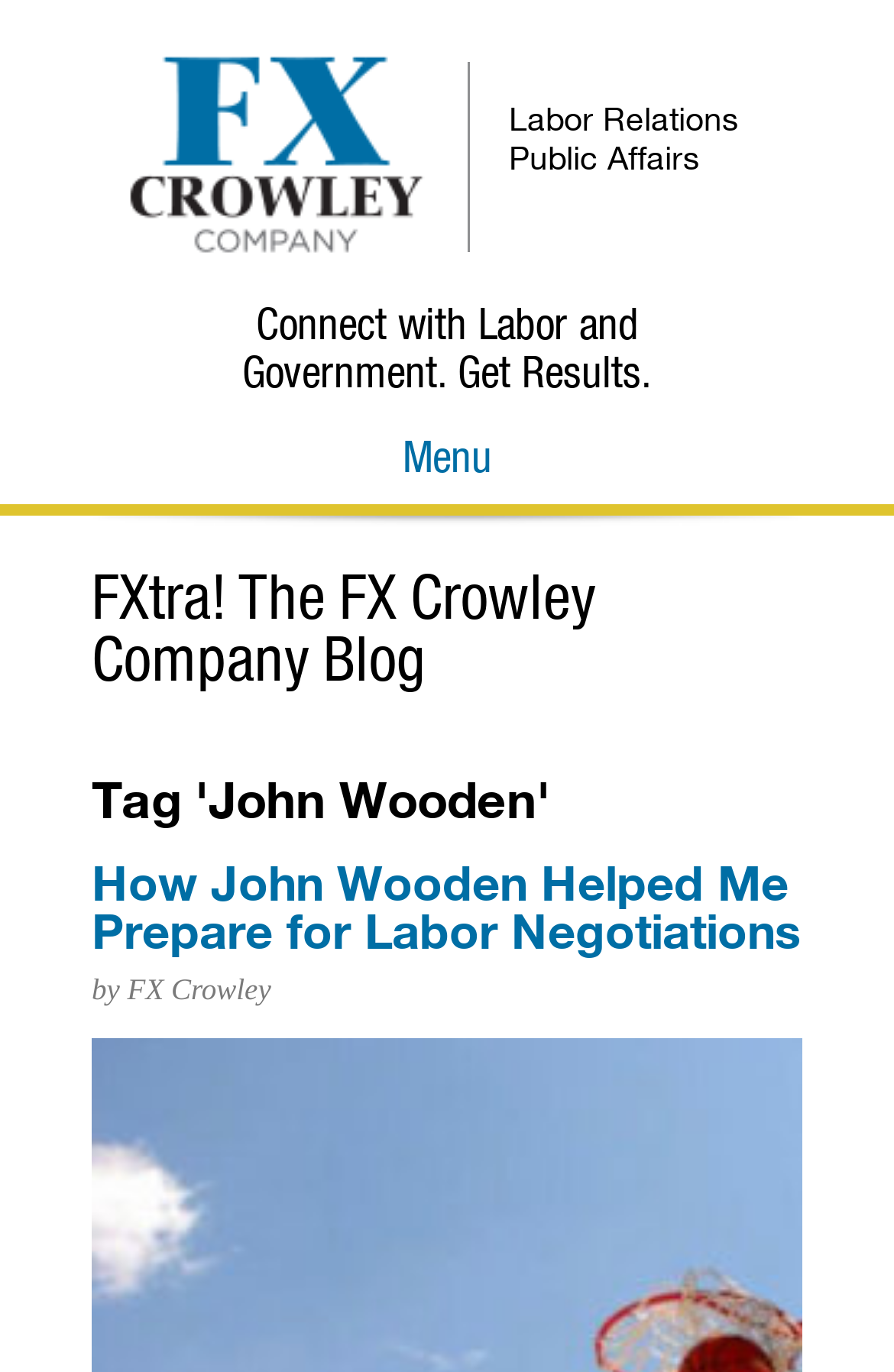Specify the bounding box coordinates (top-left x, top-left y, bottom-right x, bottom-right y) of the UI element in the screenshot that matches this description: FX Crowley

[0.136, 0.032, 0.482, 0.199]